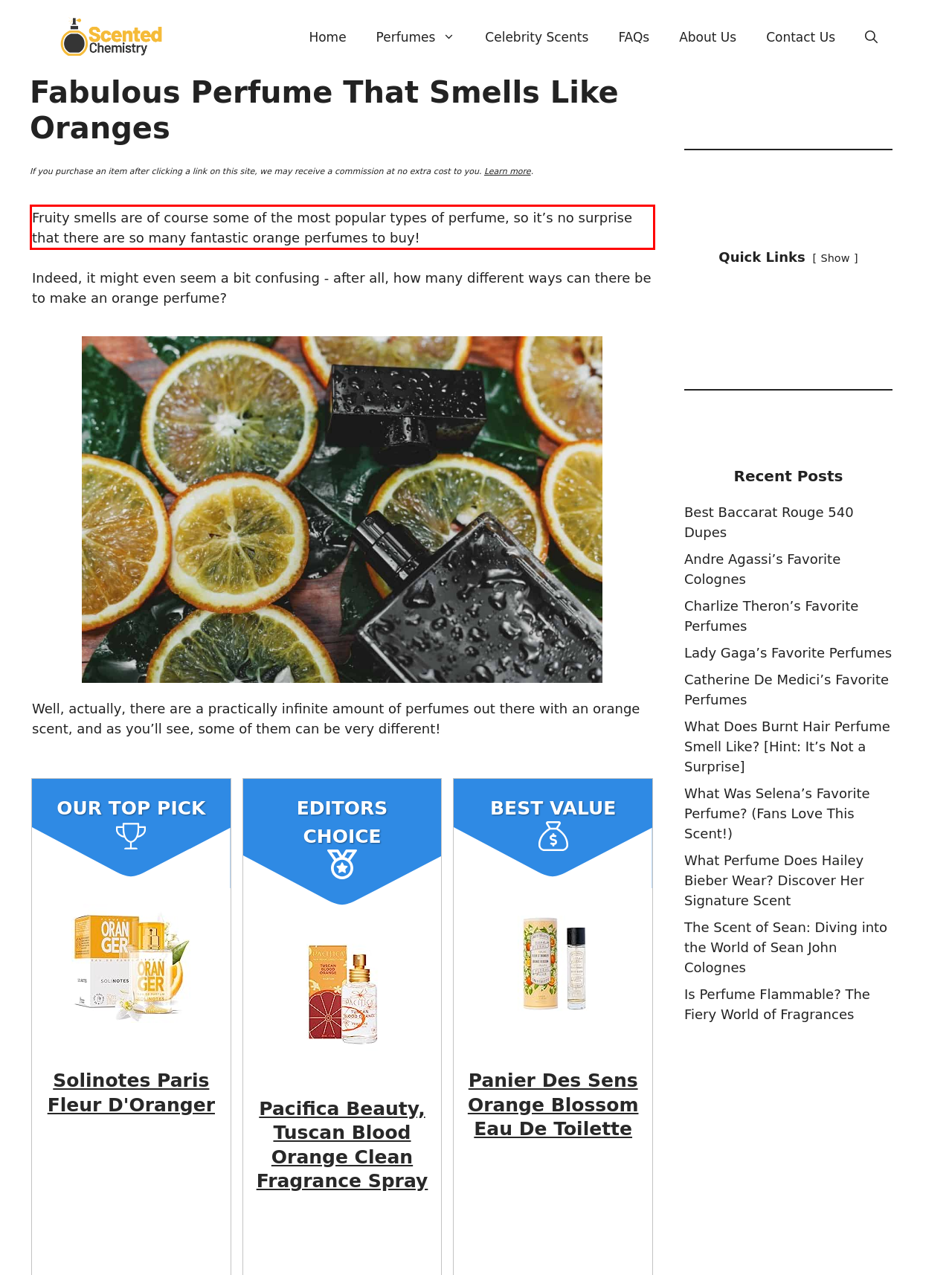Given a screenshot of a webpage with a red bounding box, please identify and retrieve the text inside the red rectangle.

Fruity smells are of course some of the most popular types of perfume, so it’s no surprise that there are so many fantastic orange perfumes to buy!